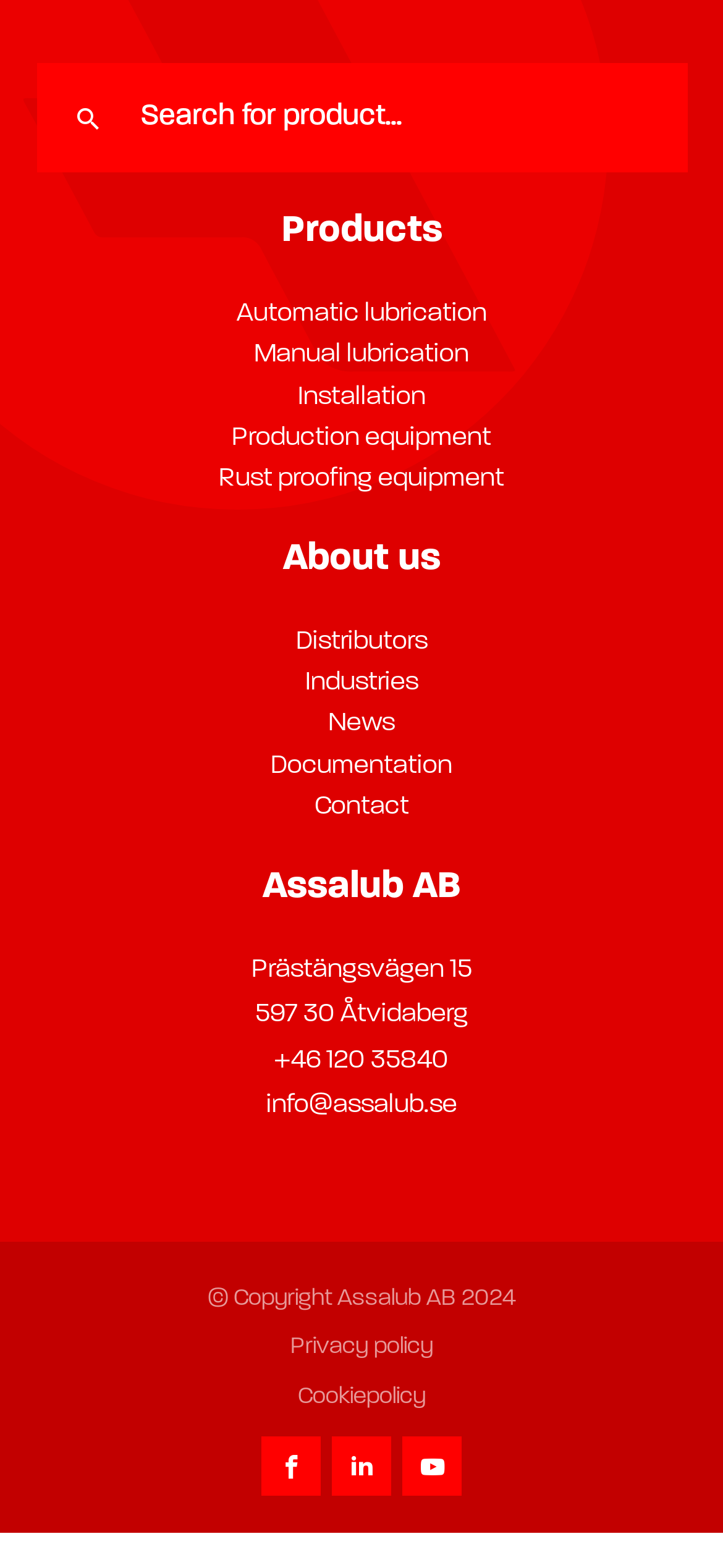Can you look at the image and give a comprehensive answer to the question:
What is the phone number of the company?

The phone number of the company can be found in the link element located at the bottom of the webpage, which reads '+46 120 35840'.